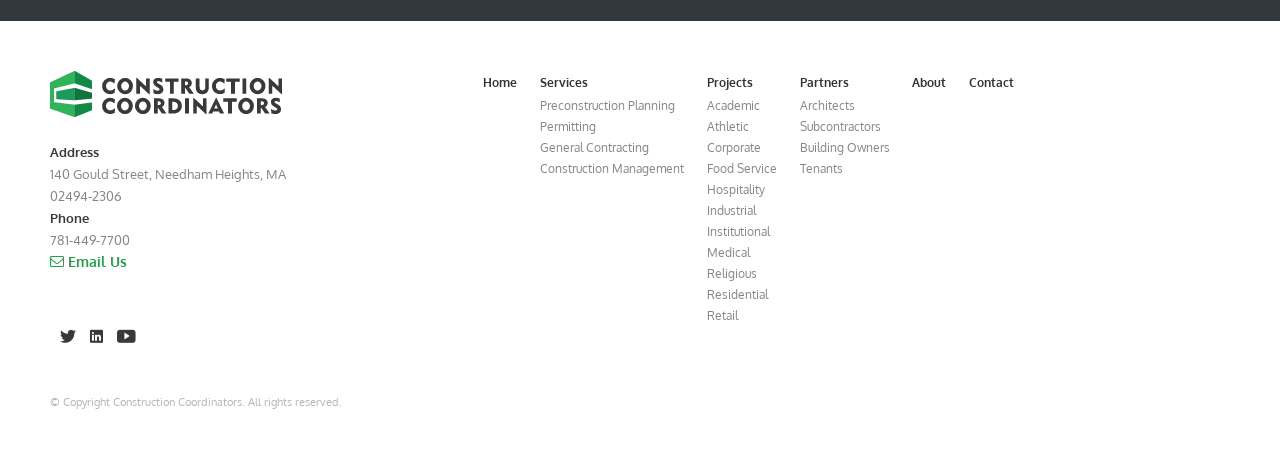Please identify the bounding box coordinates of the element that needs to be clicked to execute the following command: "Click the Home link". Provide the bounding box using four float numbers between 0 and 1, formatted as [left, top, right, bottom].

[0.377, 0.163, 0.404, 0.207]